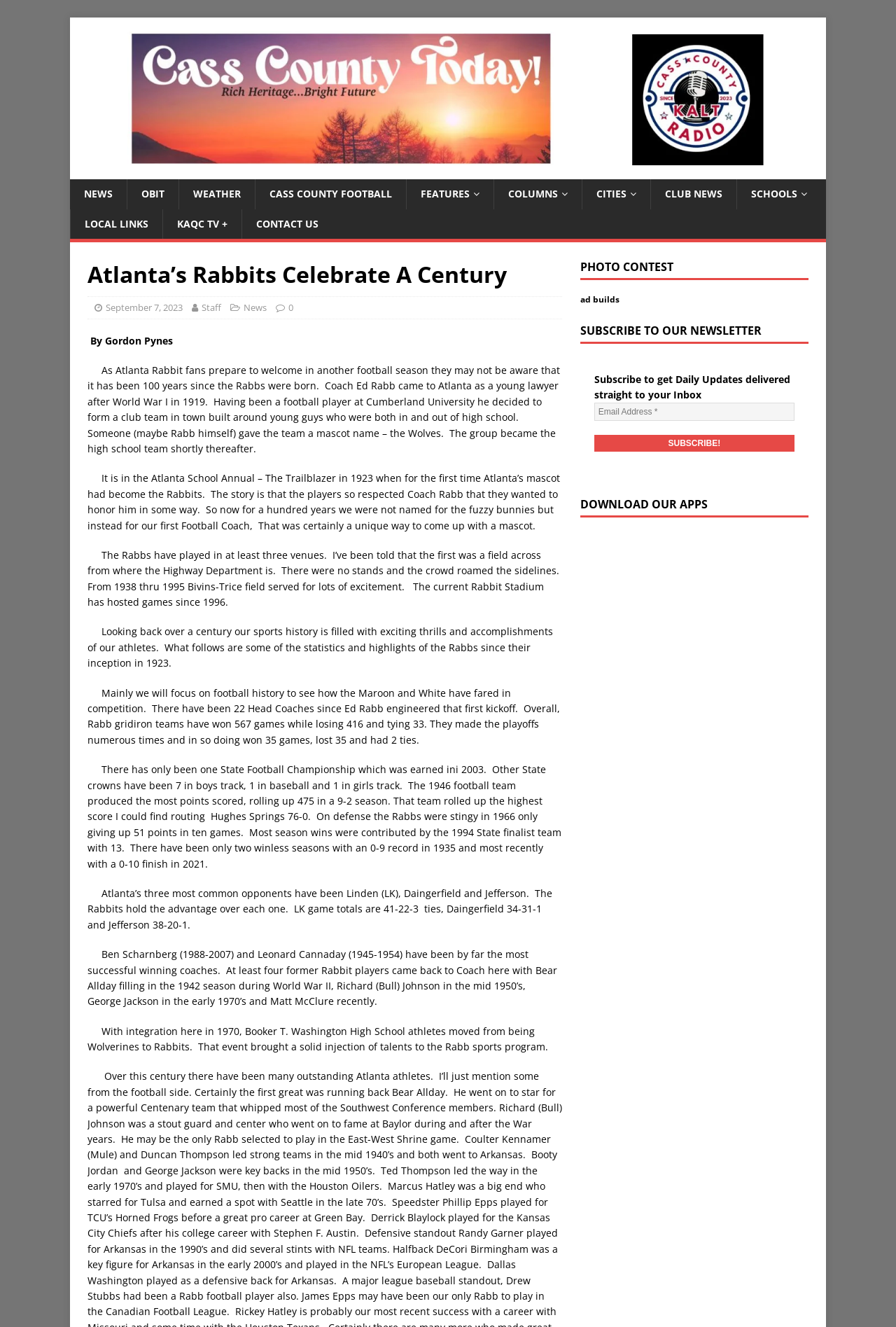How many head coaches have there been since the team's inception?
Based on the screenshot, provide a one-word or short-phrase response.

22